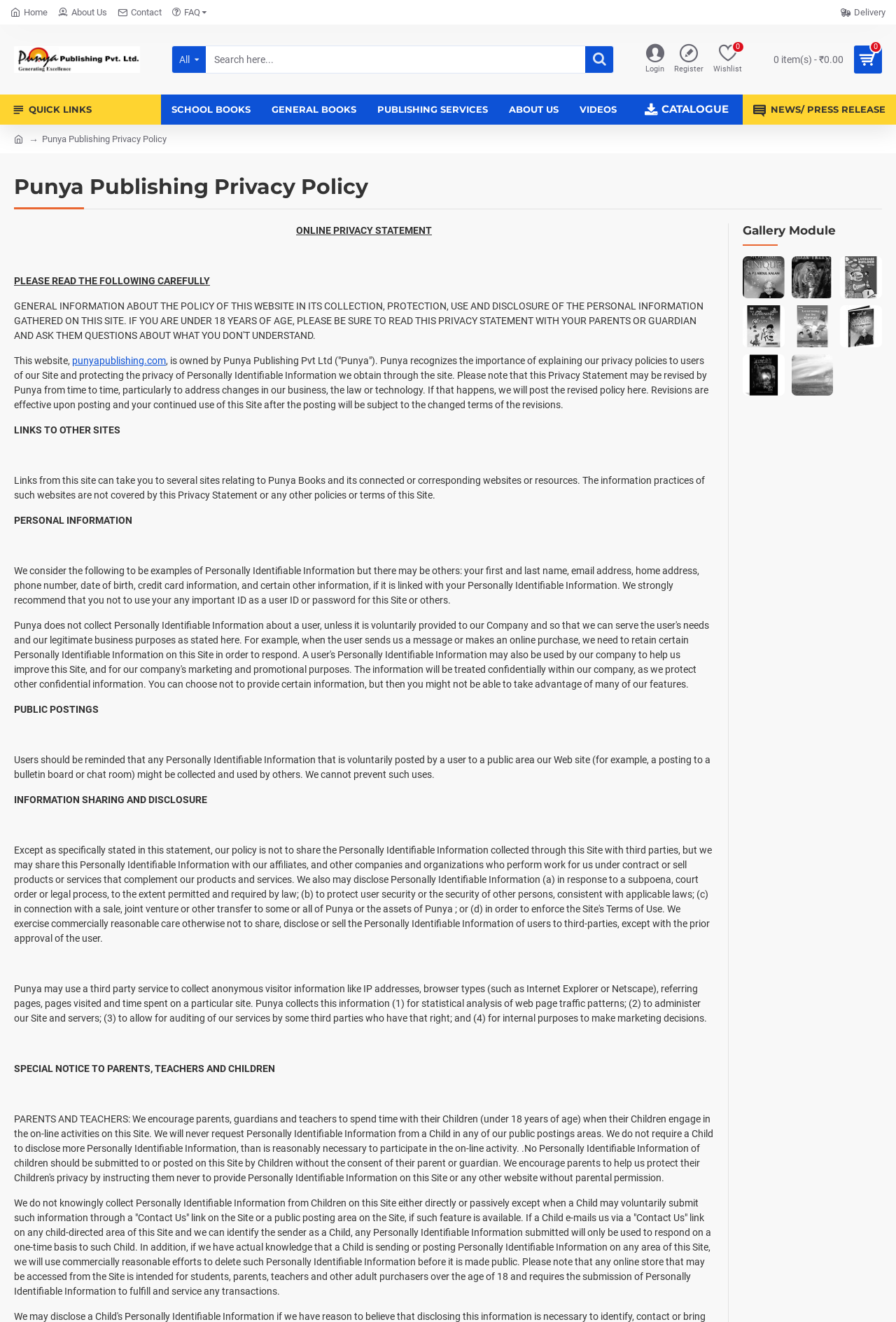Please specify the coordinates of the bounding box for the element that should be clicked to carry out this instruction: "Read the Punya Publishing Privacy Policy". The coordinates must be four float numbers between 0 and 1, formatted as [left, top, right, bottom].

[0.047, 0.1, 0.186, 0.11]